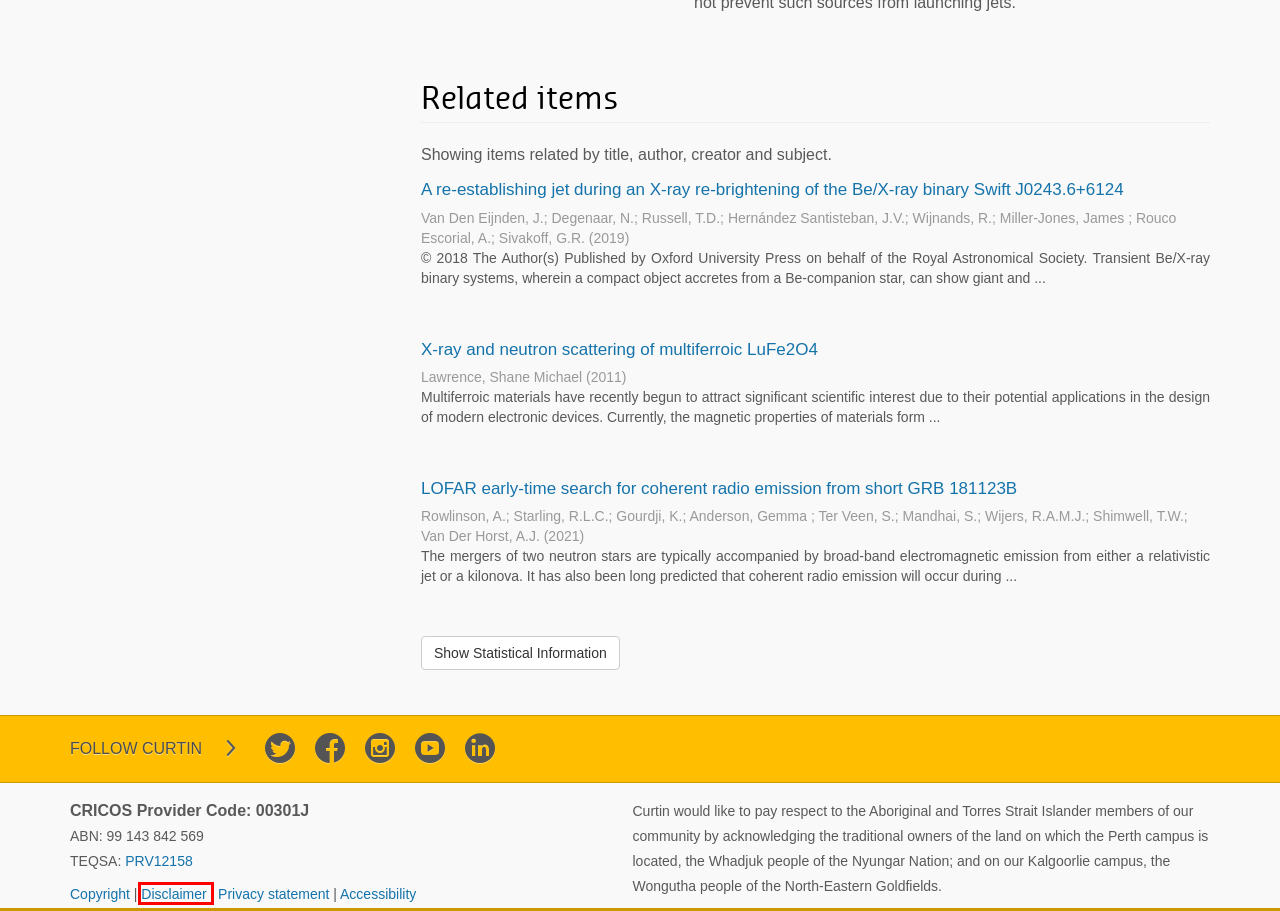Examine the webpage screenshot and identify the UI element enclosed in the red bounding box. Pick the webpage description that most accurately matches the new webpage after clicking the selected element. Here are the candidates:
A. Disclaimer of liability – Curtin University
B. Most Popular Items
C. Library | Curtin University, Perth, Australia
D. Social media – Curtin University
E. Accessibility – Curtin University
F. Redirecting…
G. Privacy - Privacy
H. Curtin University

A